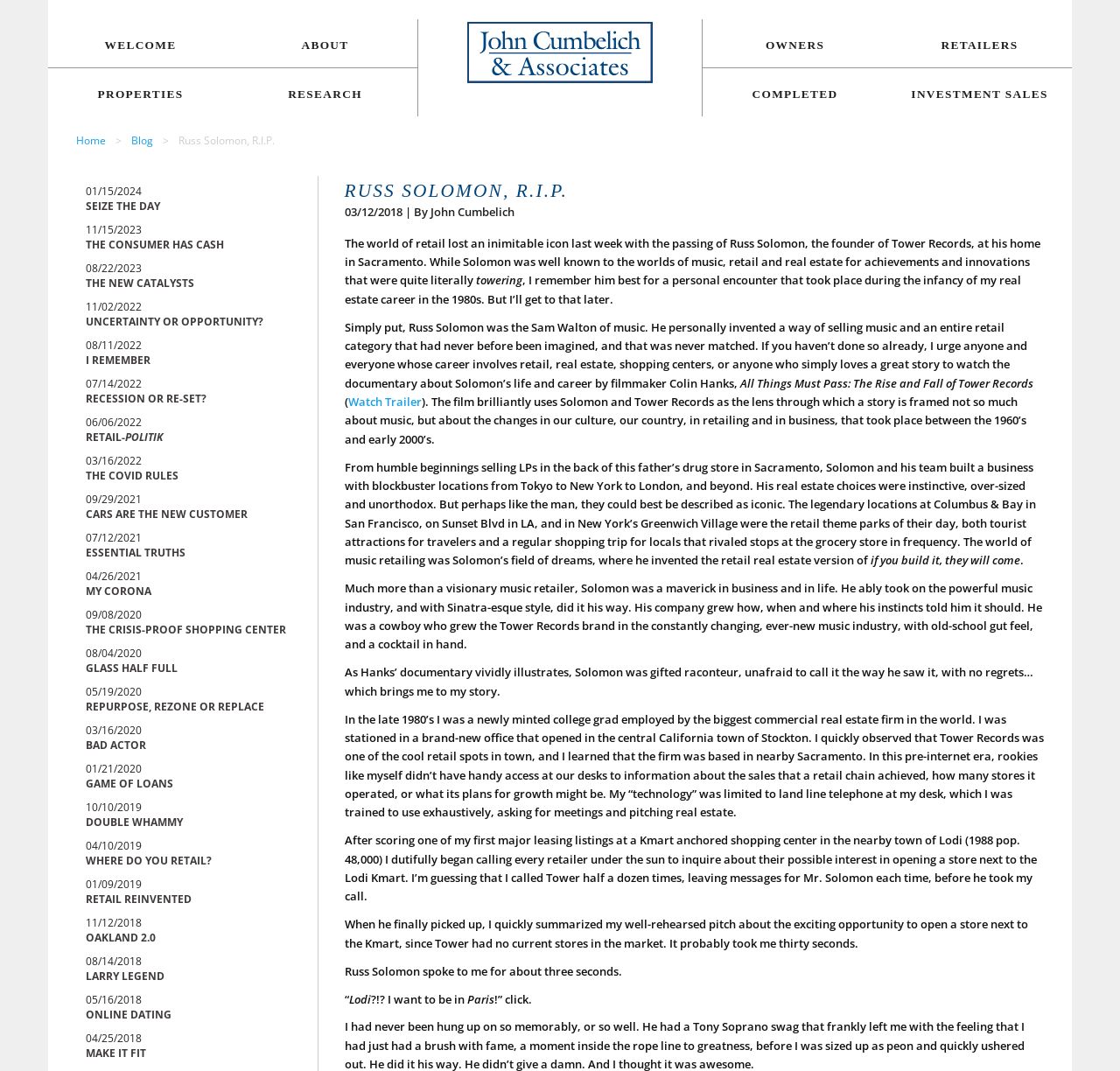Given the following UI element description: "Research", find the bounding box coordinates in the webpage screenshot.

[0.257, 0.082, 0.323, 0.094]